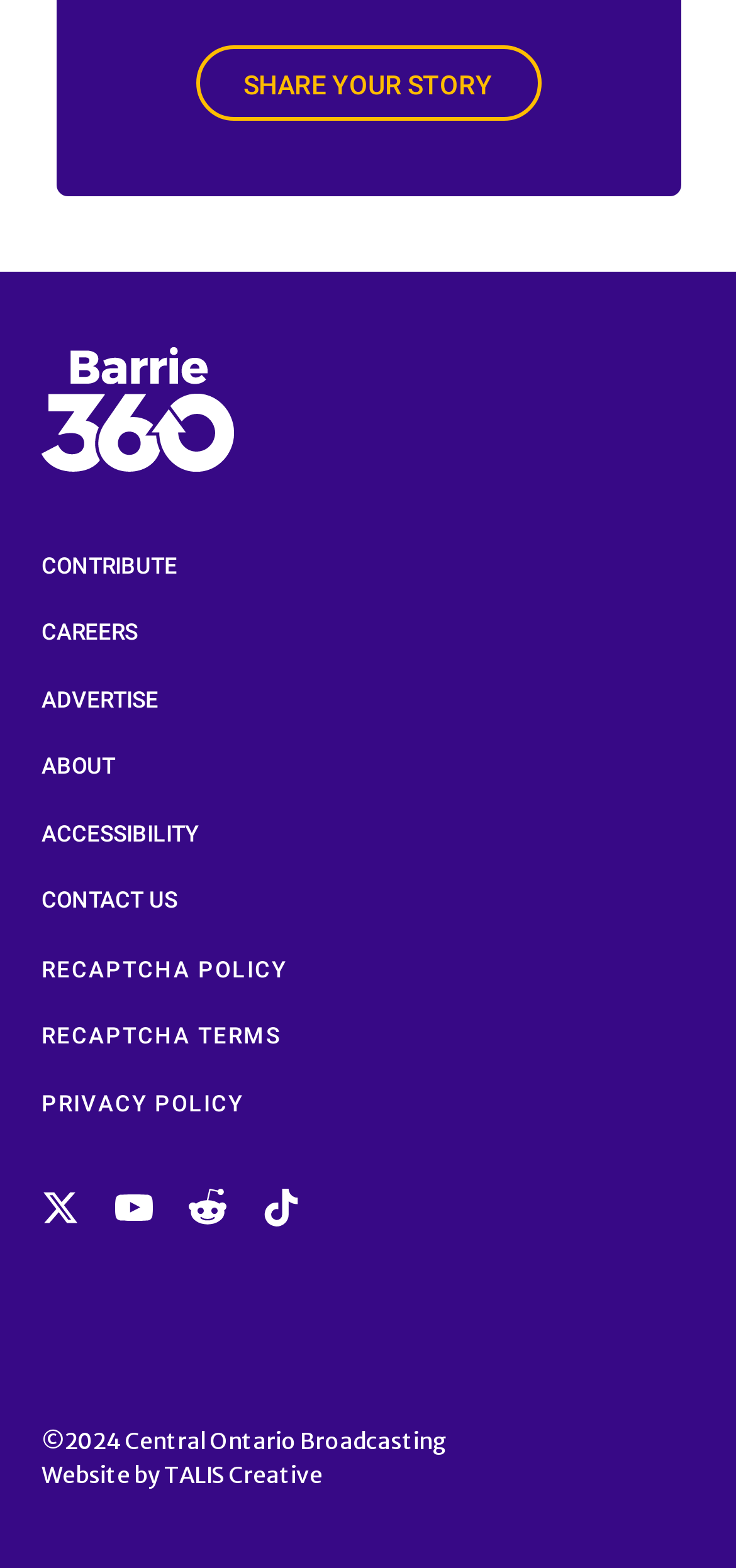Examine the image and give a thorough answer to the following question:
What is the copyright year of the webpage?

The copyright year of the webpage is 2024, which is indicated by the StaticText element '©2024' located at the bottom of the page with a bounding box coordinate of [0.056, 0.91, 0.169, 0.928].